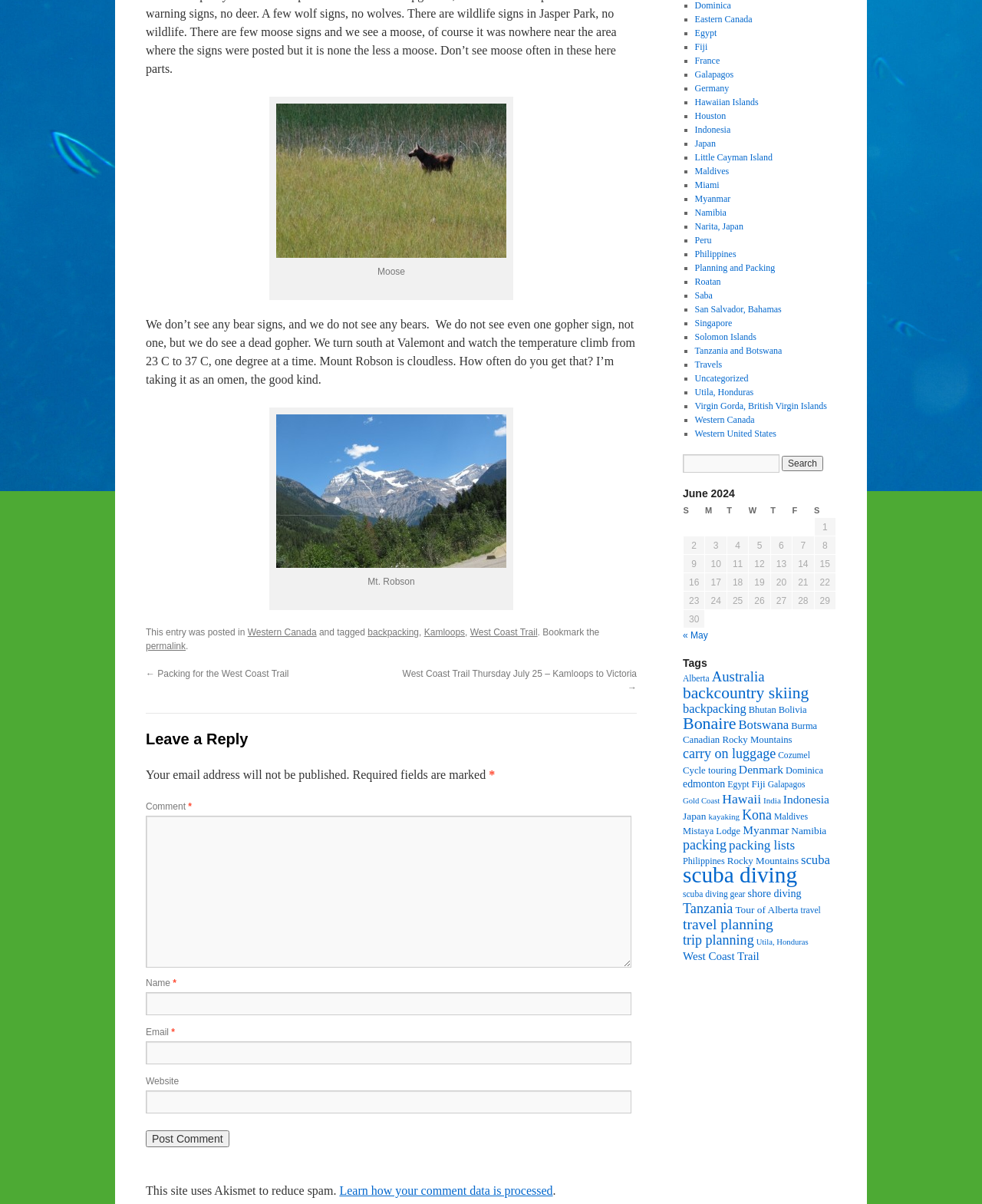Predict the bounding box coordinates for the UI element described as: "packing". The coordinates should be four float numbers between 0 and 1, presented as [left, top, right, bottom].

[0.695, 0.695, 0.74, 0.708]